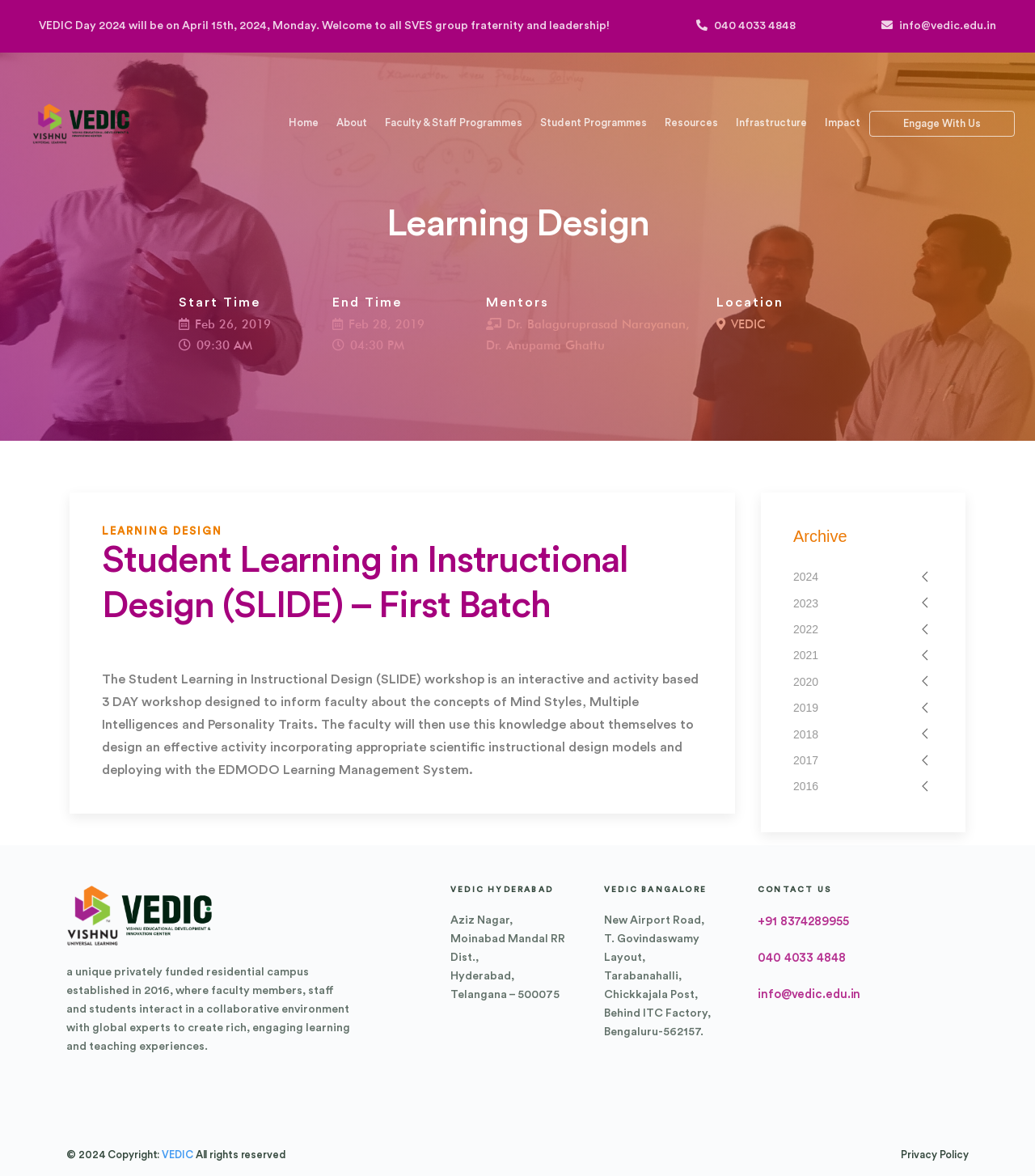How many links are there in the Archive section?
Based on the image, please offer an in-depth response to the question.

I found the answer by counting the number of link elements in the Archive section, which are labeled as '2024', '2023', ..., '2016'.